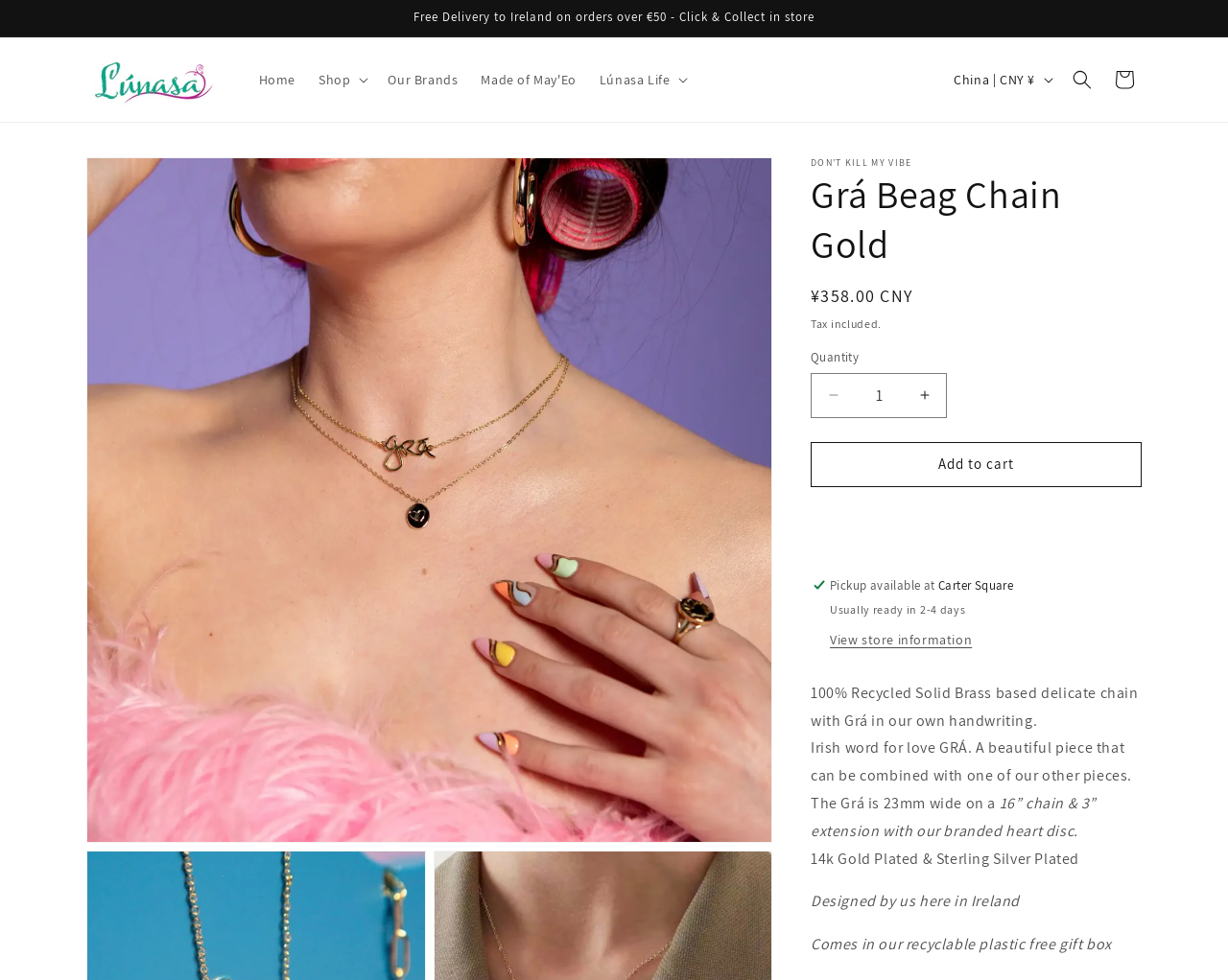Please locate the bounding box coordinates for the element that should be clicked to achieve the following instruction: "View more releases". Ensure the coordinates are given as four float numbers between 0 and 1, i.e., [left, top, right, bottom].

None